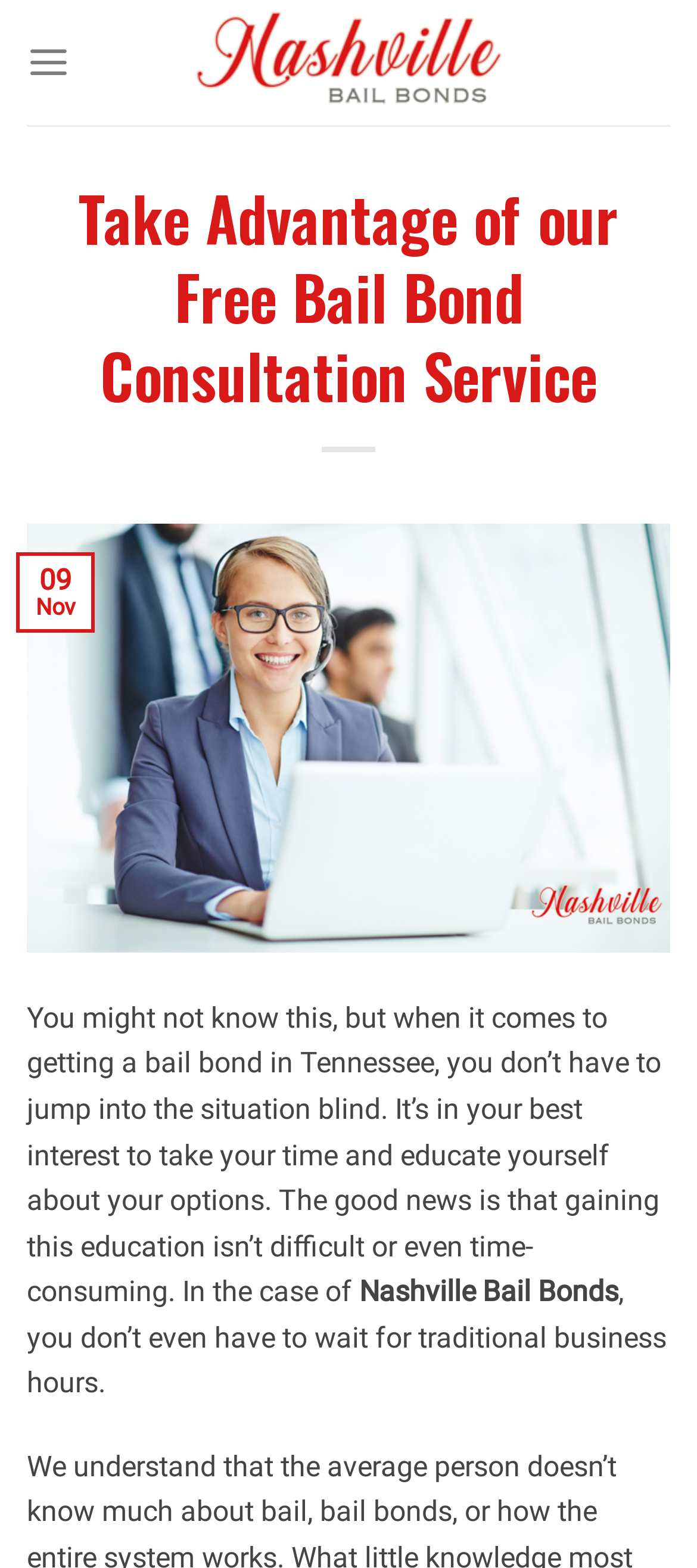Are traditional business hours required for the service?
Using the visual information from the image, give a one-word or short-phrase answer.

No